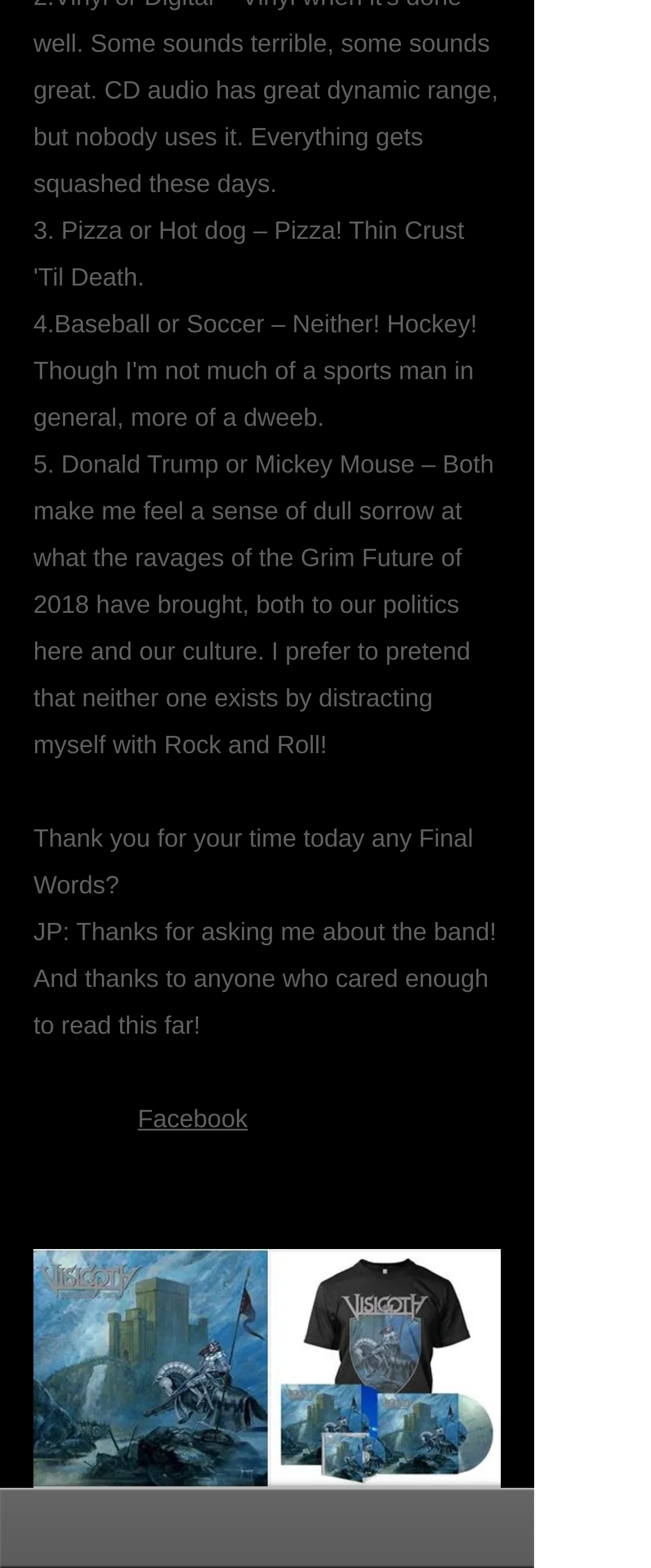Answer the question below using just one word or a short phrase: 
How does JP feel about readers who made it to the end of the interview?

Grateful